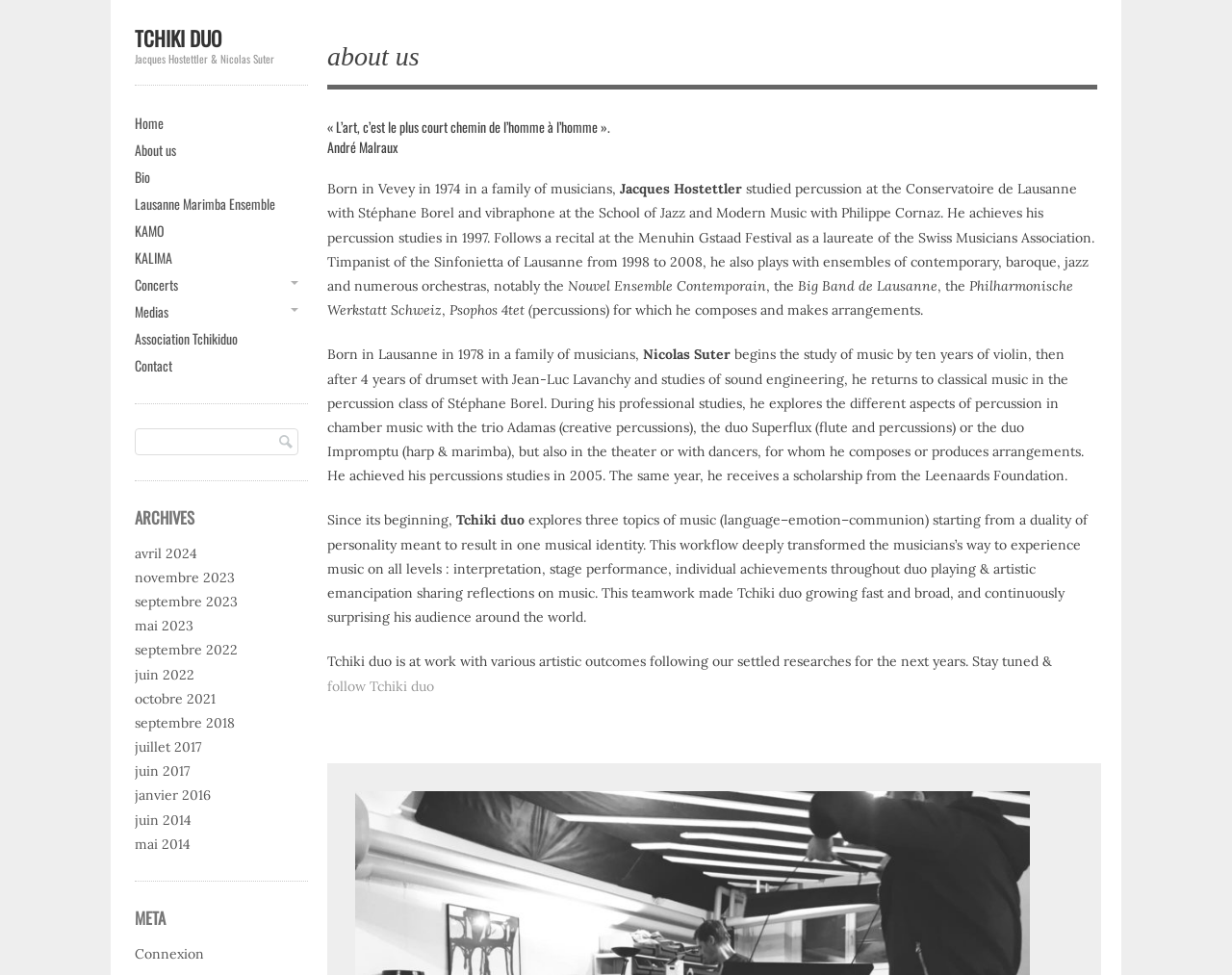Determine the bounding box coordinates of the clickable region to carry out the instruction: "Click on the 'About us' link".

[0.109, 0.14, 0.25, 0.168]